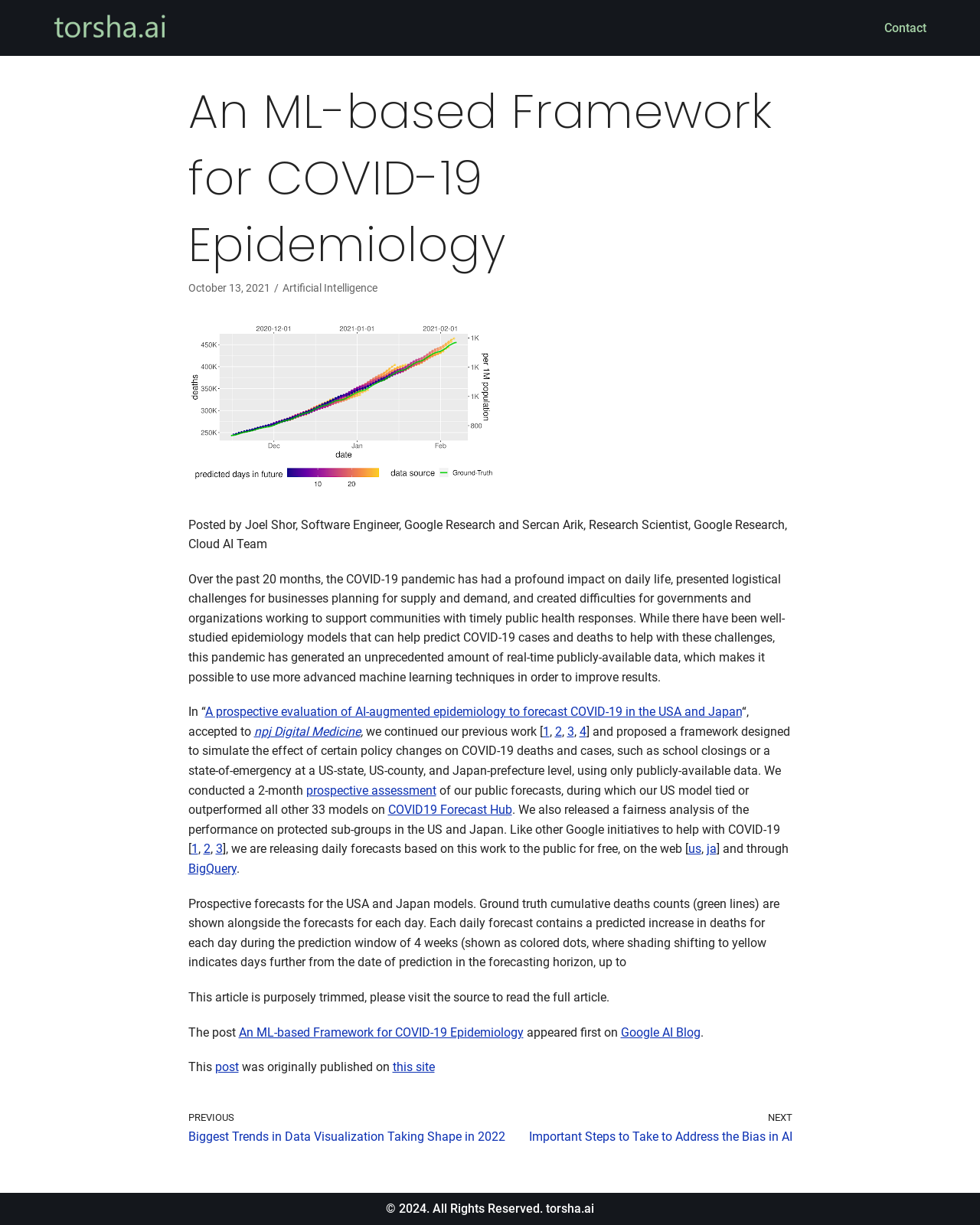Answer the following inquiry with a single word or phrase:
What is the copyright year mentioned at the bottom of the webpage?

2024